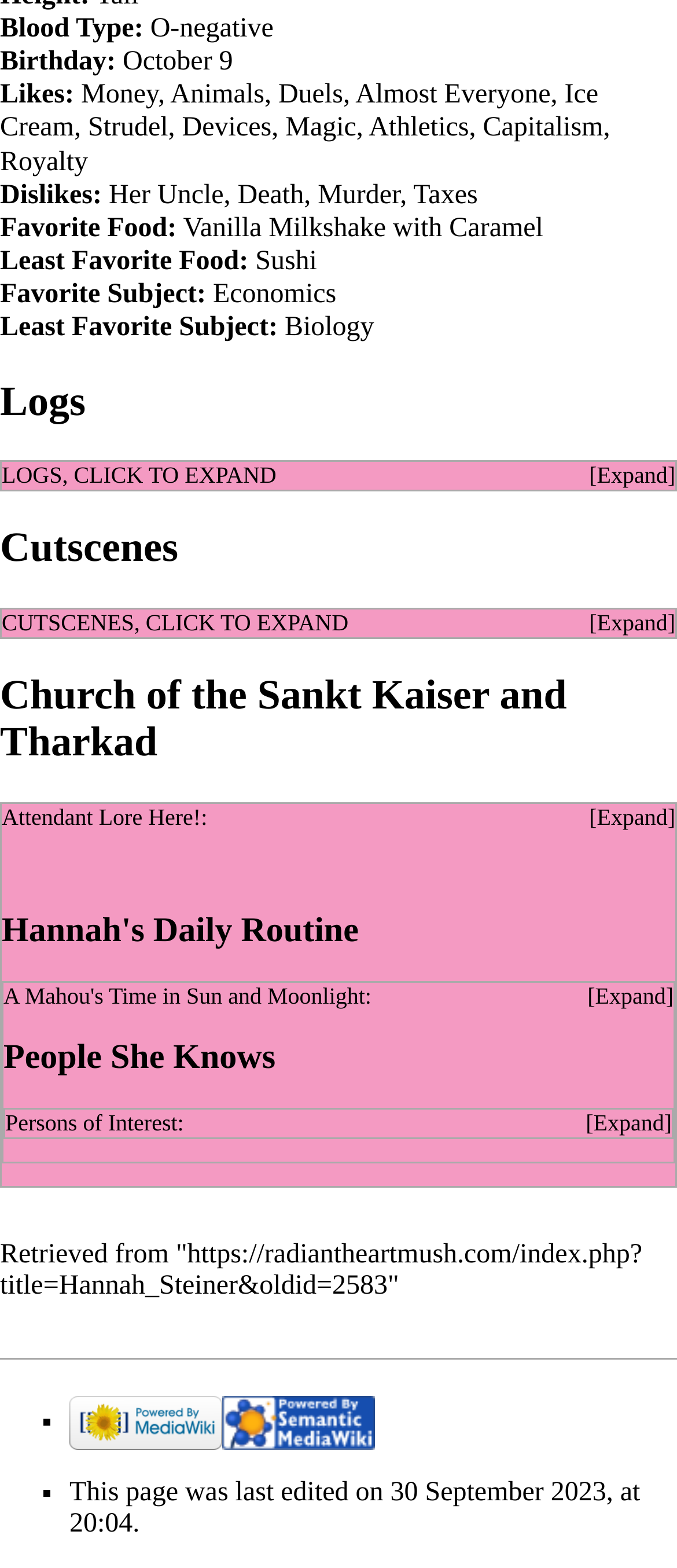What is Hannah's least favorite subject?
Utilize the image to construct a detailed and well-explained answer.

I located the 'Least Favorite Subject:' label and found the corresponding answer 'Biology'.